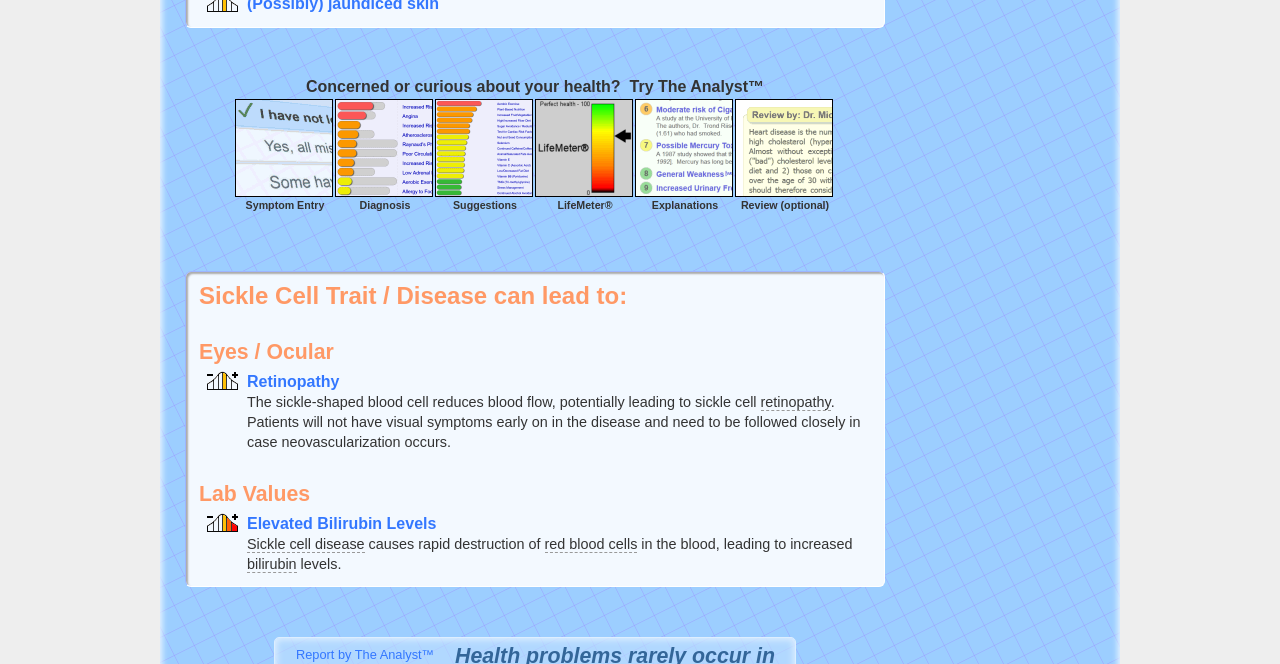Identify the bounding box coordinates for the element you need to click to achieve the following task: "Learn more about the author". The coordinates must be four float values ranging from 0 to 1, formatted as [left, top, right, bottom].

None